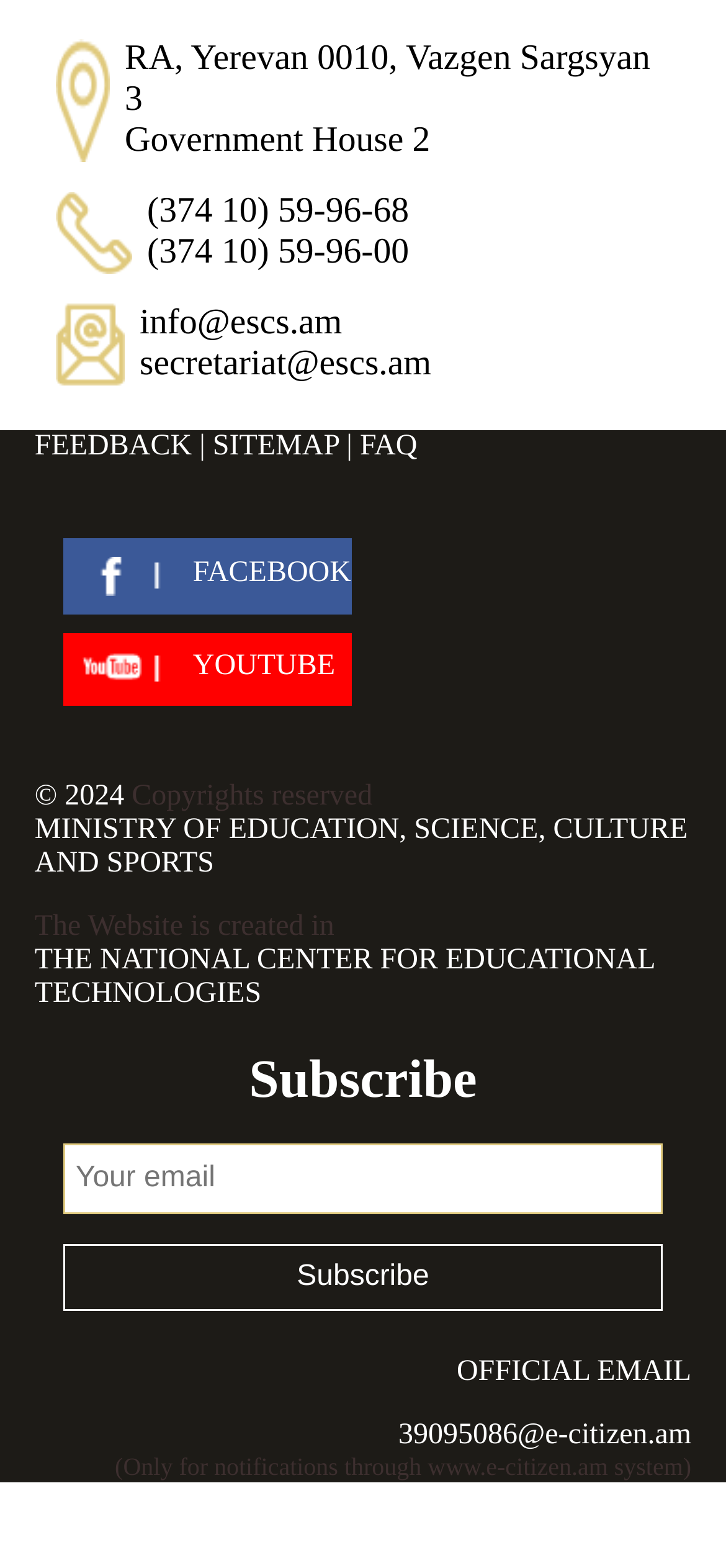Please find the bounding box coordinates of the element that you should click to achieve the following instruction: "Enter your email". The coordinates should be presented as four float numbers between 0 and 1: [left, top, right, bottom].

[0.086, 0.73, 0.914, 0.775]